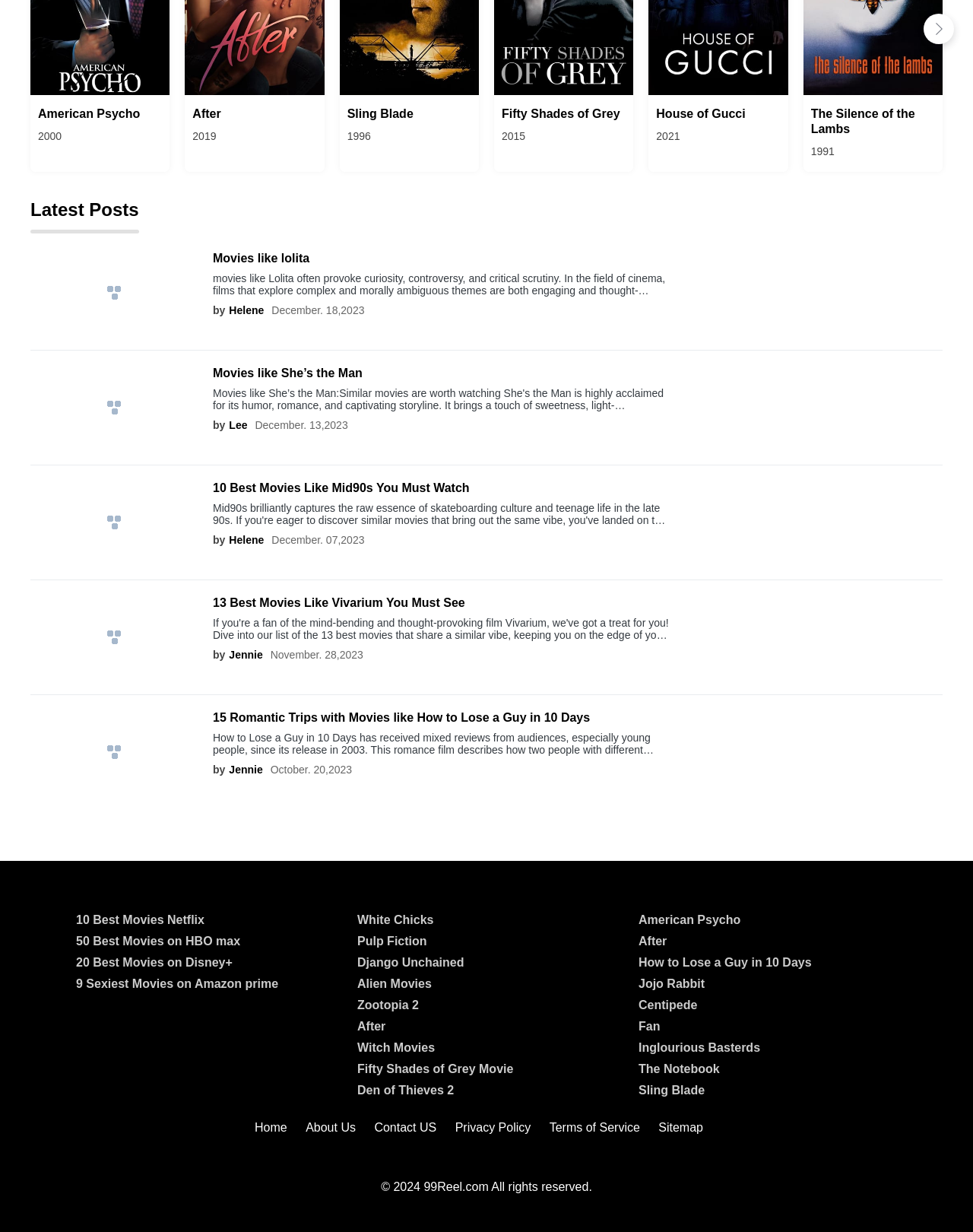Indicate the bounding box coordinates of the clickable region to achieve the following instruction: "Share the article on social media."

None